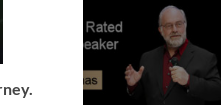What is Thomas Frey holding?
Can you offer a detailed and complete answer to this question?

The image shows Thomas Frey holding a microphone, which suggests that he is in the middle of a speaking engagement or presentation, emphasizing his role as a thought leader.